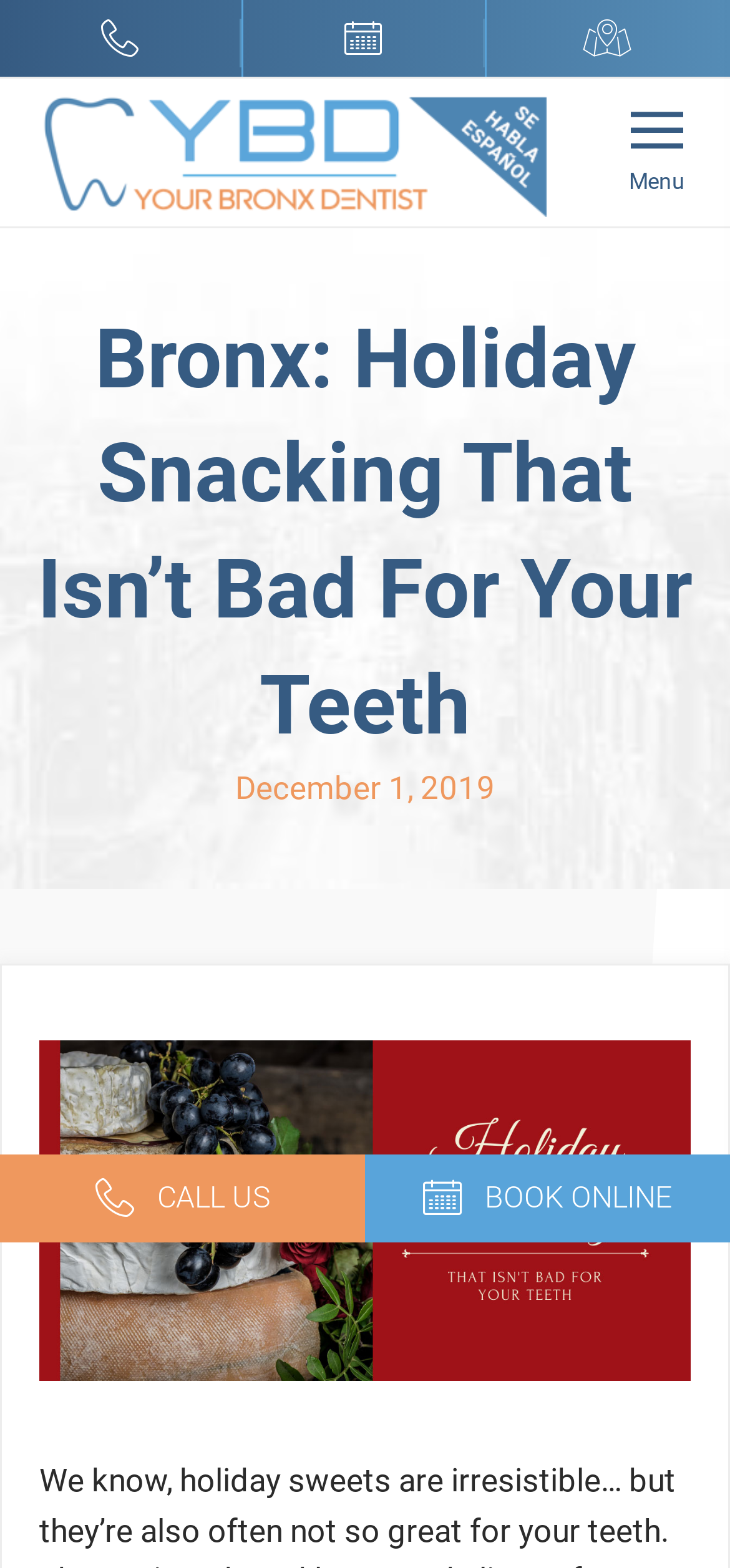How many buttons are there at the bottom of the page?
Provide a thorough and detailed answer to the question.

I counted the buttons at the bottom of the page and found two buttons, 'Call Us' and 'Book Online'.